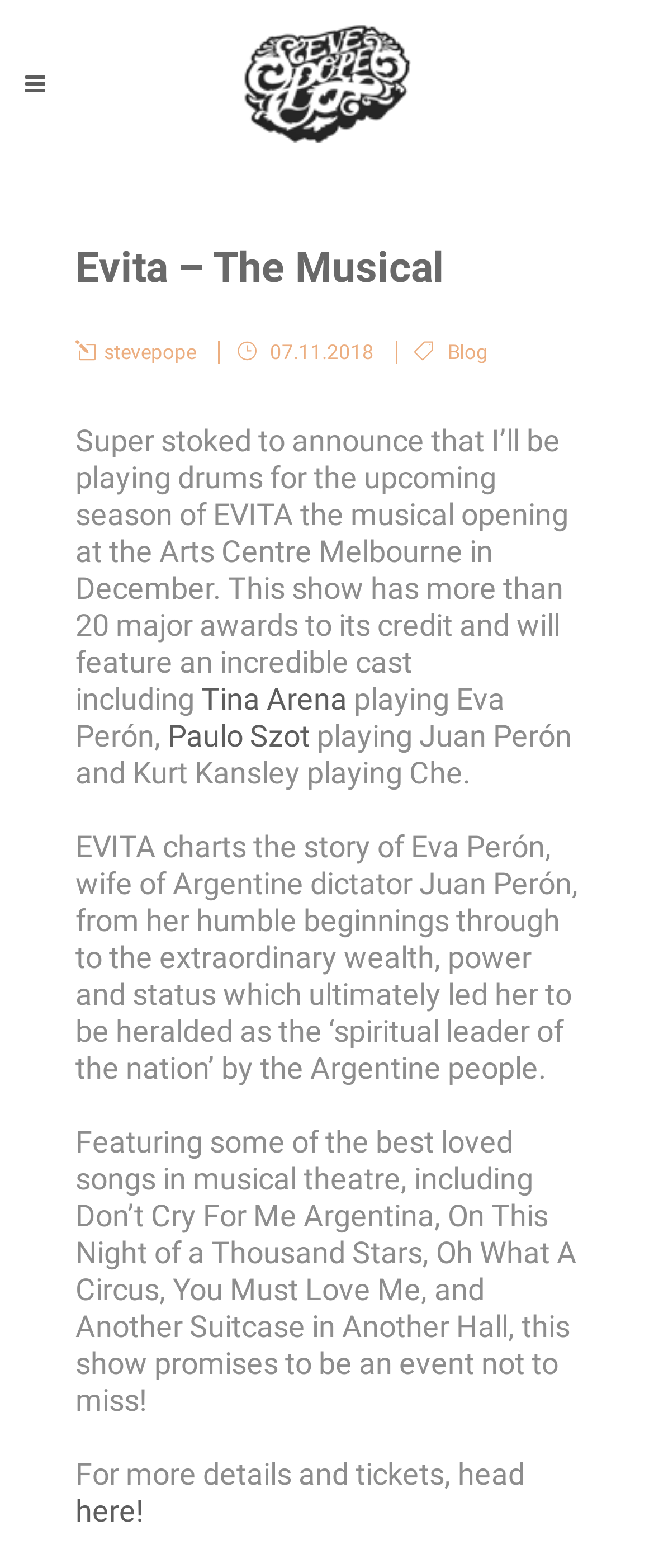With reference to the screenshot, provide a detailed response to the question below:
What is the name of the musical?

The name of the musical can be found in the heading element 'Evita – The Musical' which is located at the top of the webpage.